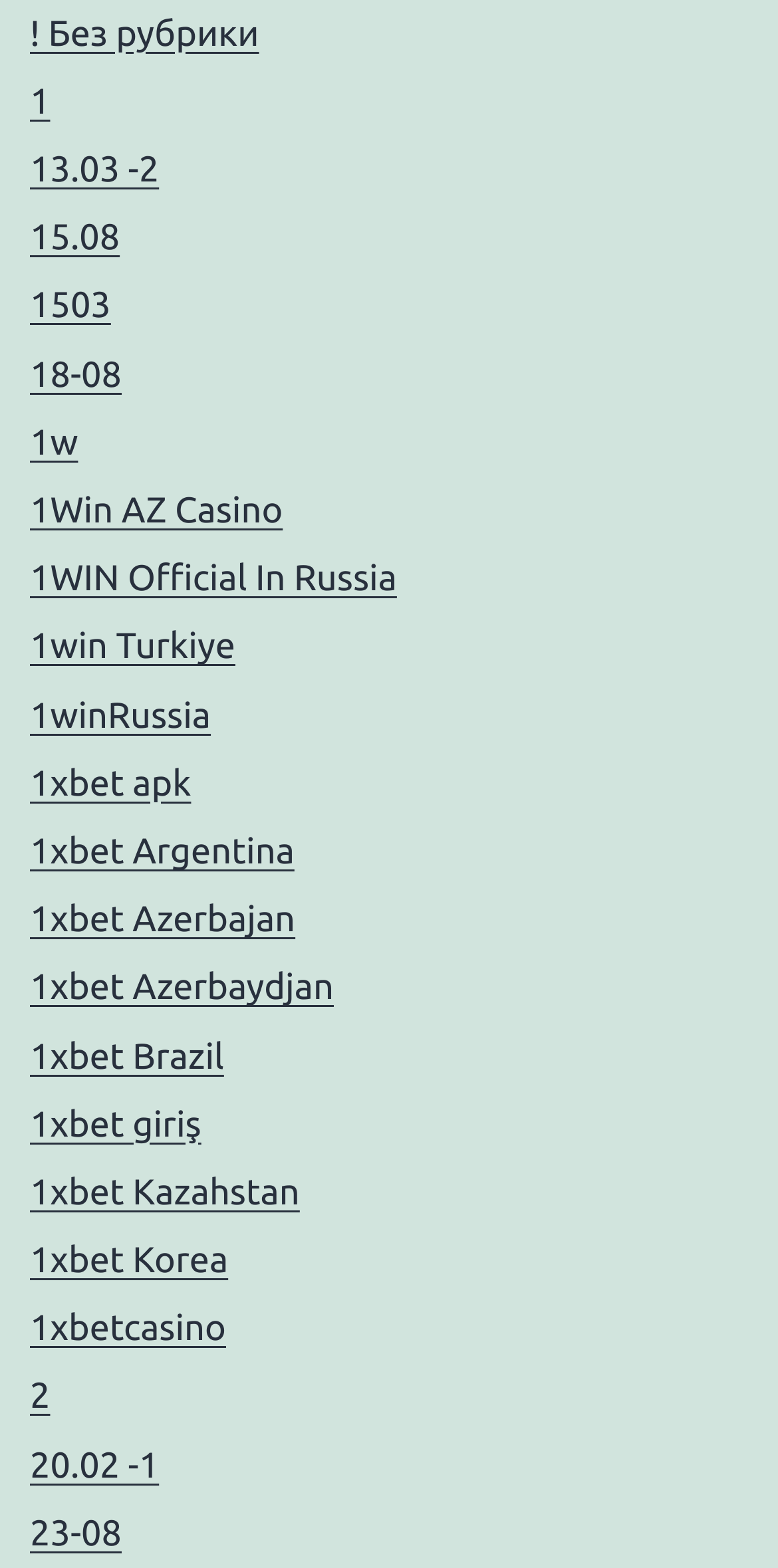Locate the bounding box coordinates of the area that needs to be clicked to fulfill the following instruction: "visit 1xbet Argentina". The coordinates should be in the format of four float numbers between 0 and 1, namely [left, top, right, bottom].

[0.038, 0.53, 0.378, 0.556]